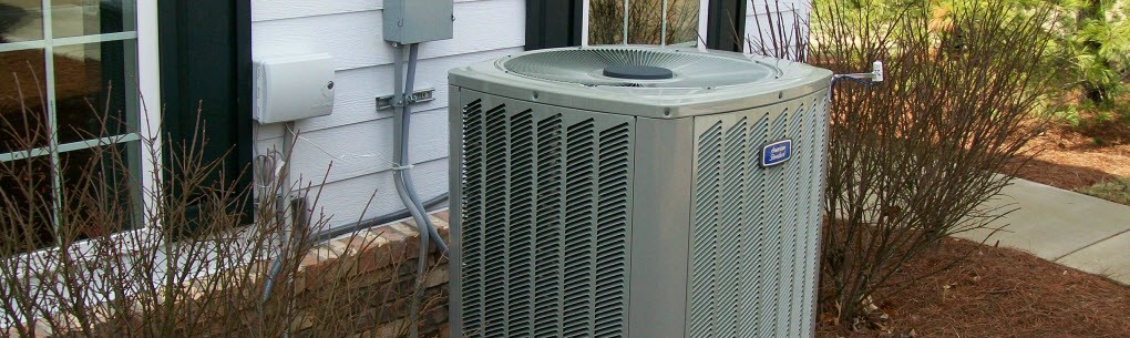Generate a detailed caption for the image.

This image showcases a central air conditioning unit positioned outside a building, set against a backdrop of manicured landscaping and a light-colored exterior wall. The unit, featuring a characteristic metal grille and fan top, is surrounded by dormant bushes and a neatly paved pathway, indicating it's likely early fall. This imagery aligns with the article's focus on preparing heating systems for the impending colder months in Hell's Kitchen, NY, emphasizing the importance of ensuring HVAC systems are well-maintained and efficient before winter arrives. The clear, functional design of the air conditioner underscores its role in providing comfort and climate control for the home, making it a vital component of seasonal readiness.